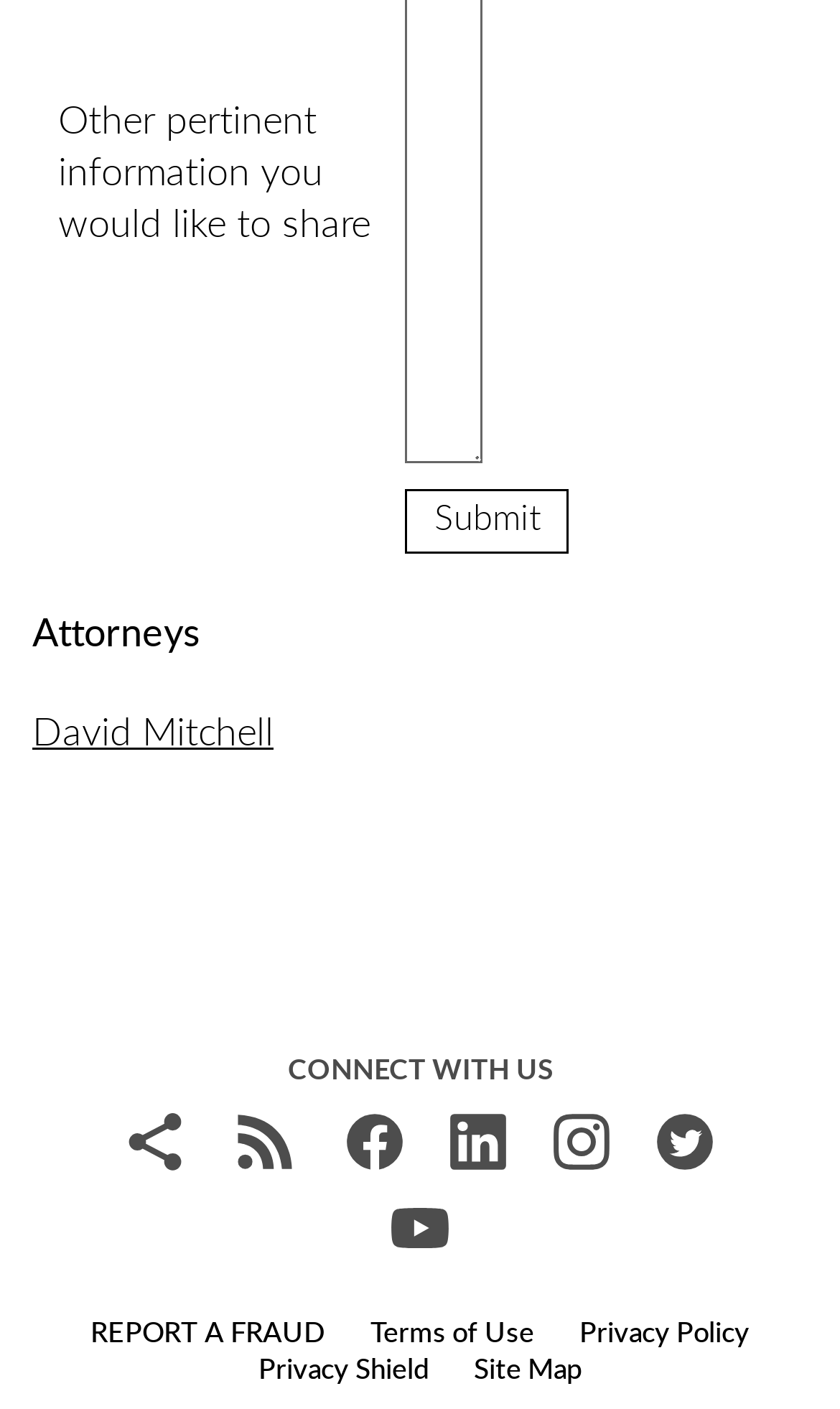Find the bounding box coordinates for the HTML element described as: "Report a Fraud". The coordinates should consist of four float values between 0 and 1, i.e., [left, top, right, bottom].

[0.108, 0.937, 0.387, 0.957]